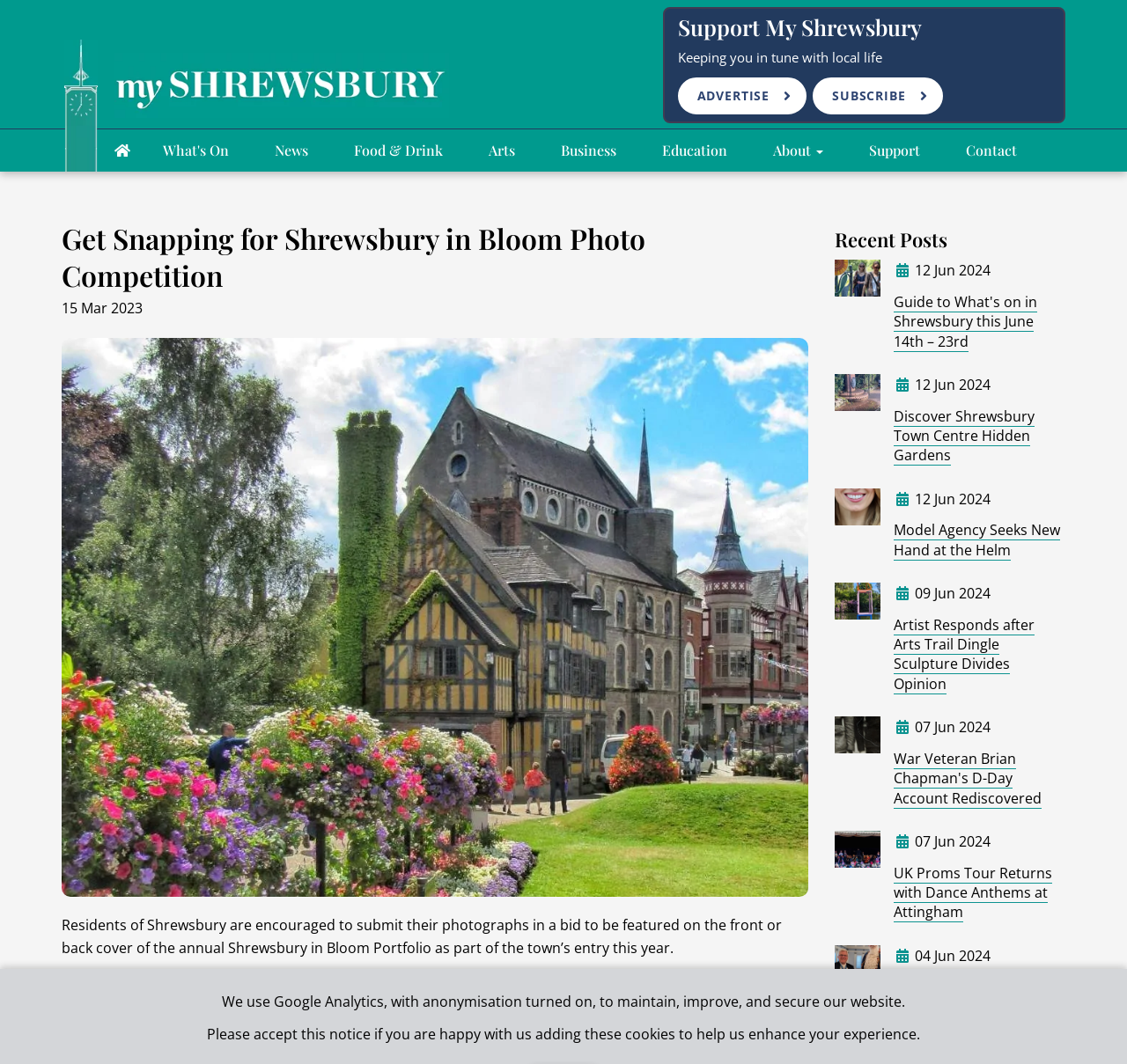What is the name of the town featured in this webpage?
Answer the question with a single word or phrase derived from the image.

Shrewsbury